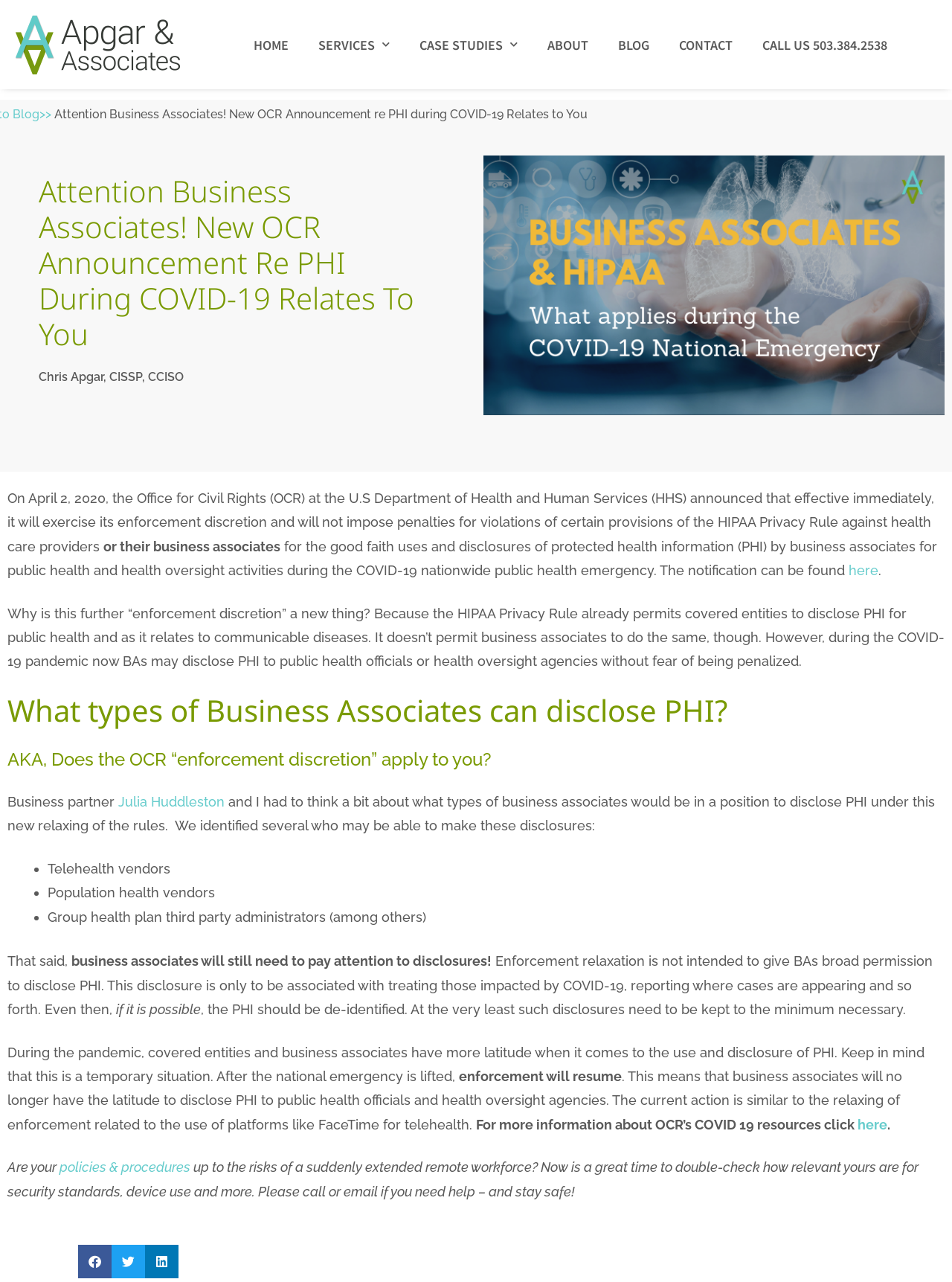Identify the bounding box coordinates for the element that needs to be clicked to fulfill this instruction: "Click the CALL US 503.384.2538 link". Provide the coordinates in the format of four float numbers between 0 and 1: [left, top, right, bottom].

[0.785, 0.021, 0.947, 0.048]